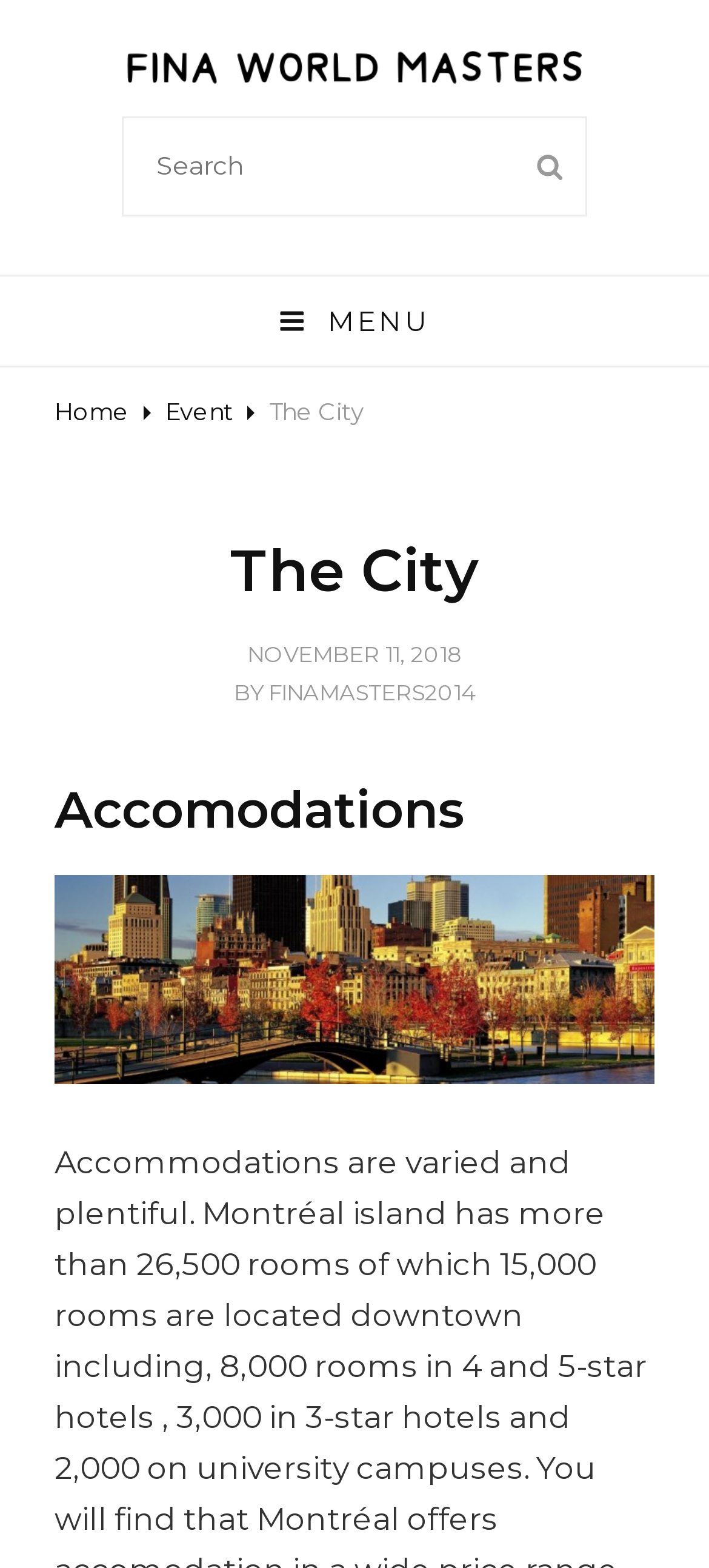Describe all the significant parts and information present on the webpage.

The webpage is about the 15th FINA World Masters Championships in Montreal, Canada. At the top, there is a logo and a title "FINA World Masters | Montreal | Canada | 15th FINA World Masters Championships" which is also a link. Below the title, there is a subtitle "Swimming, Water Polo, Diving, Open Water And Synchro". 

On the top right, there is a search bar with a "SEARCH" button. Next to the search bar, there is a "MENU" button. 

On the left side, there is a navigation menu with links to "Home" and "Event". 

The main content of the webpage is divided into sections. The first section is titled "The City" and has a subheading "Accomodations". The text in this section describes the various accommodations available in Montreal, mentioning that the city has more than 26,500 rooms, with 15,000 of them located downtown. 

Above the "Accomodations" section, there is a meta information section that shows the date "NOVEMBER 11, 2018" and the author "FINAMASTERS2014".